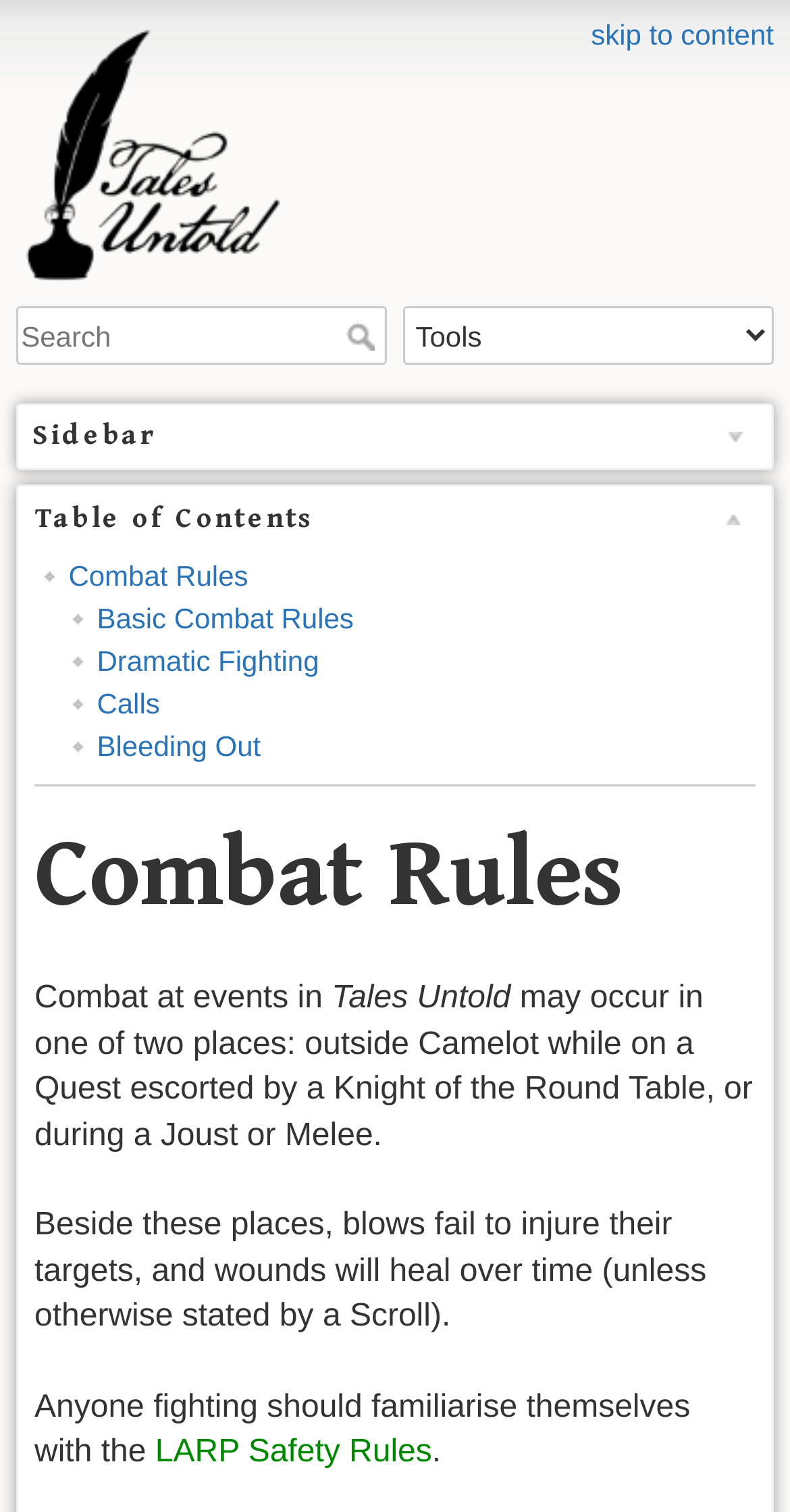Find the bounding box coordinates for the area you need to click to carry out the instruction: "go to combat rules". The coordinates should be four float numbers between 0 and 1, indicated as [left, top, right, bottom].

[0.087, 0.37, 0.314, 0.392]